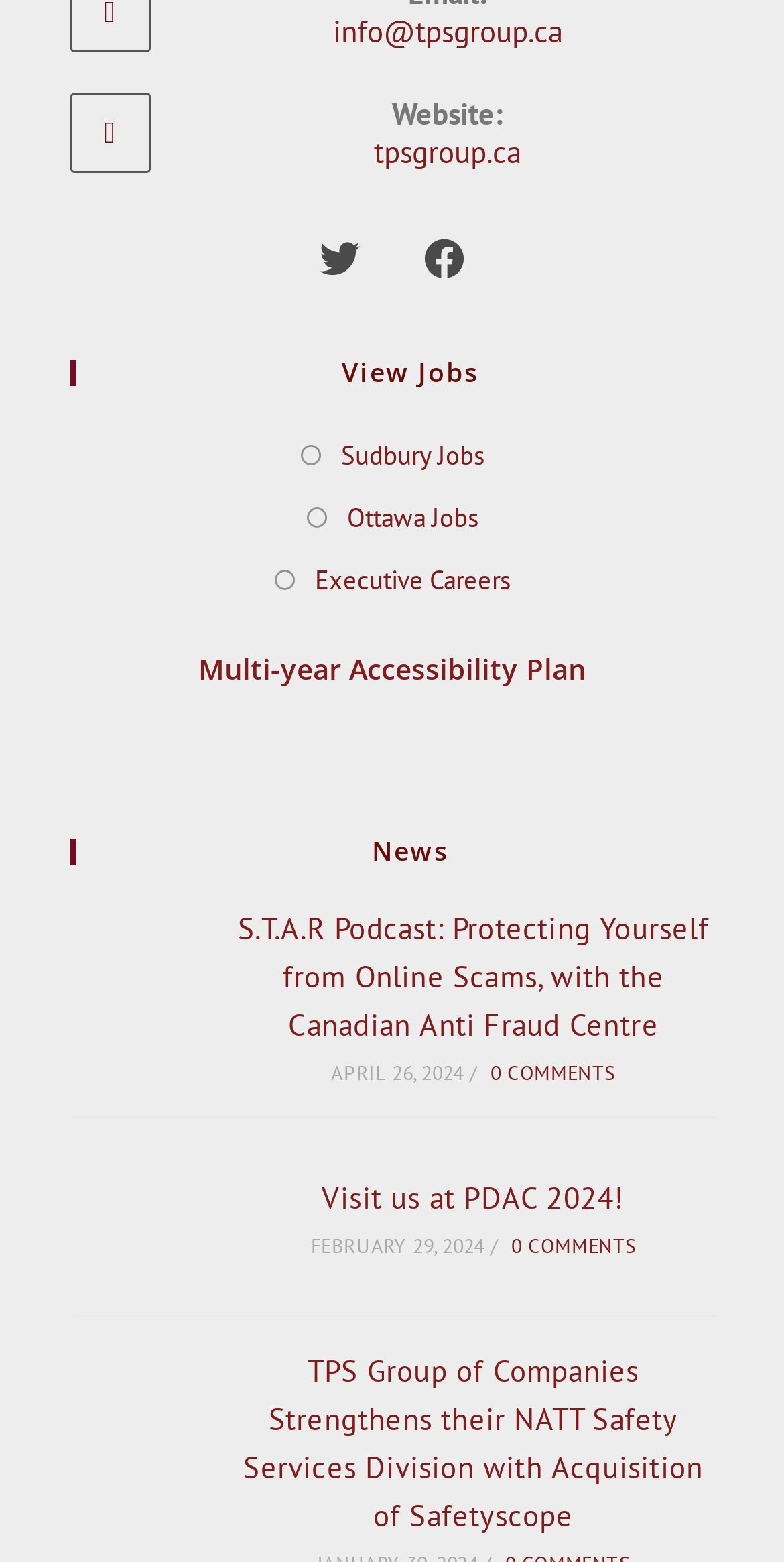How many job locations are listed?
Using the information from the image, give a concise answer in one word or a short phrase.

3